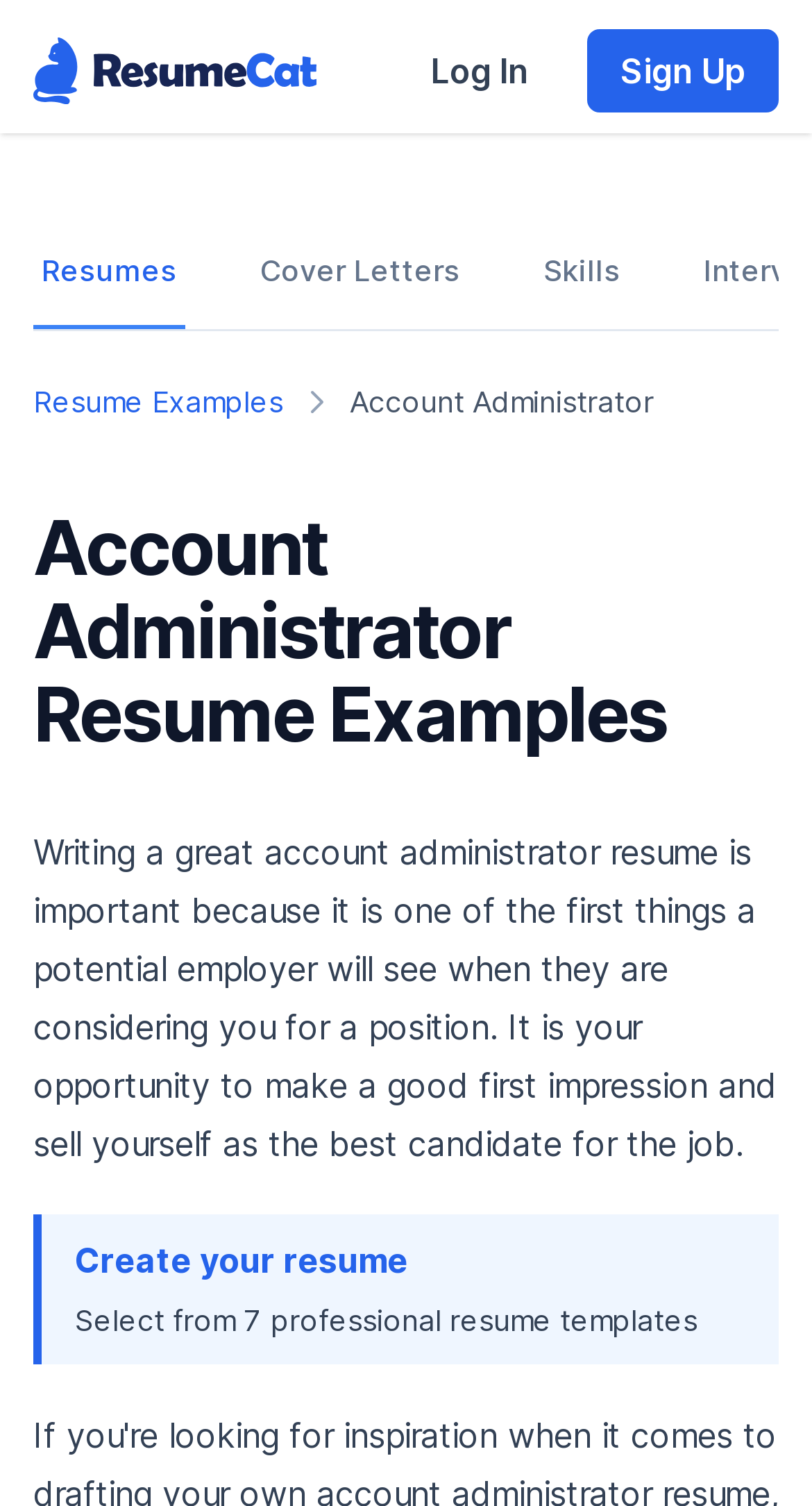Determine the bounding box coordinates for the area that should be clicked to carry out the following instruction: "Log in to the account".

[0.49, 0.019, 0.692, 0.075]